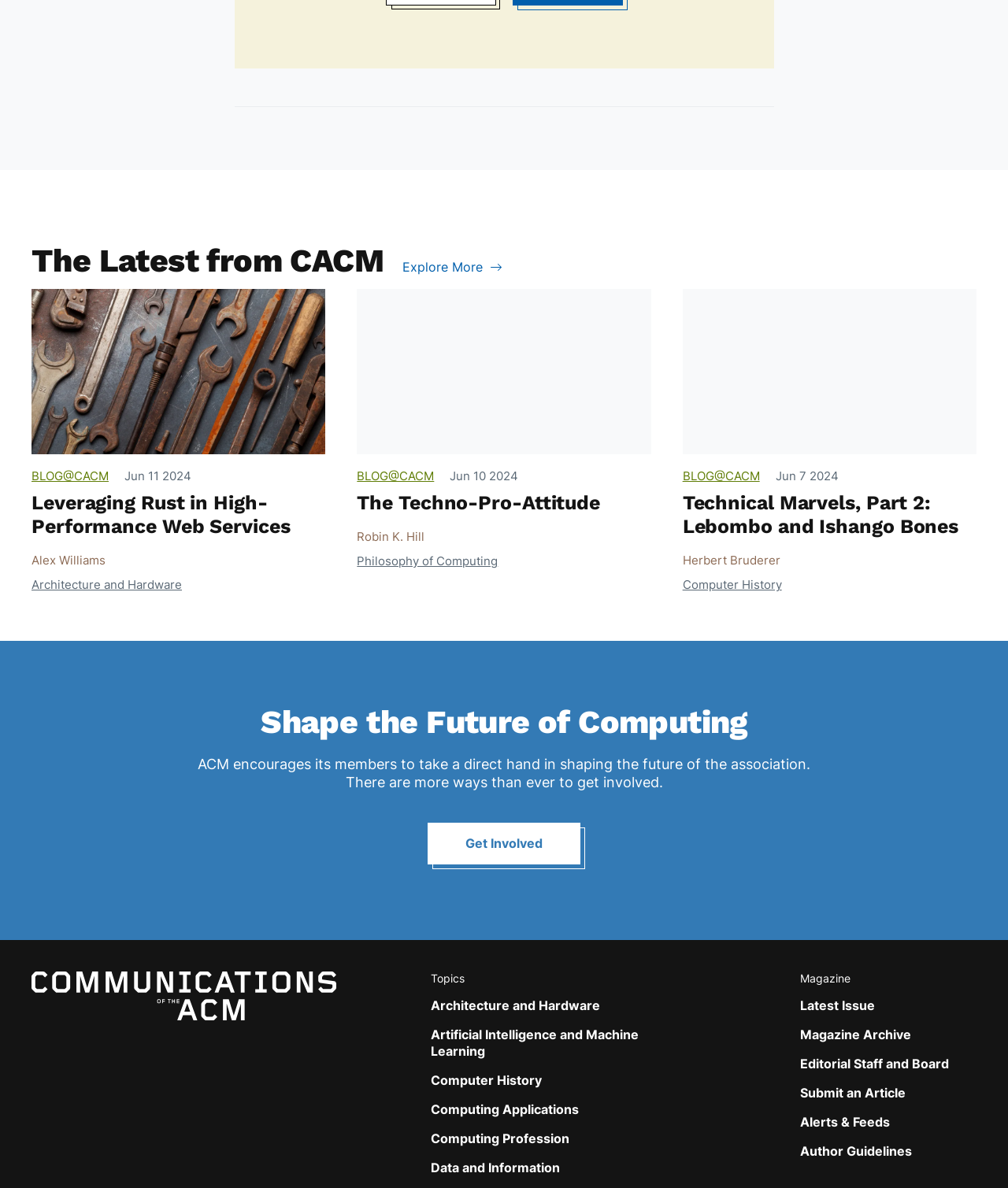What is the purpose of the 'Submit an Article' link?
Please give a detailed and elaborate answer to the question.

The 'Submit an Article' link is located under the 'Magazine' section, and its proximity to links such as 'Latest Issue' and 'Editorial Staff and Board' suggests that it is for authors to submit their articles to the magazine for publication.